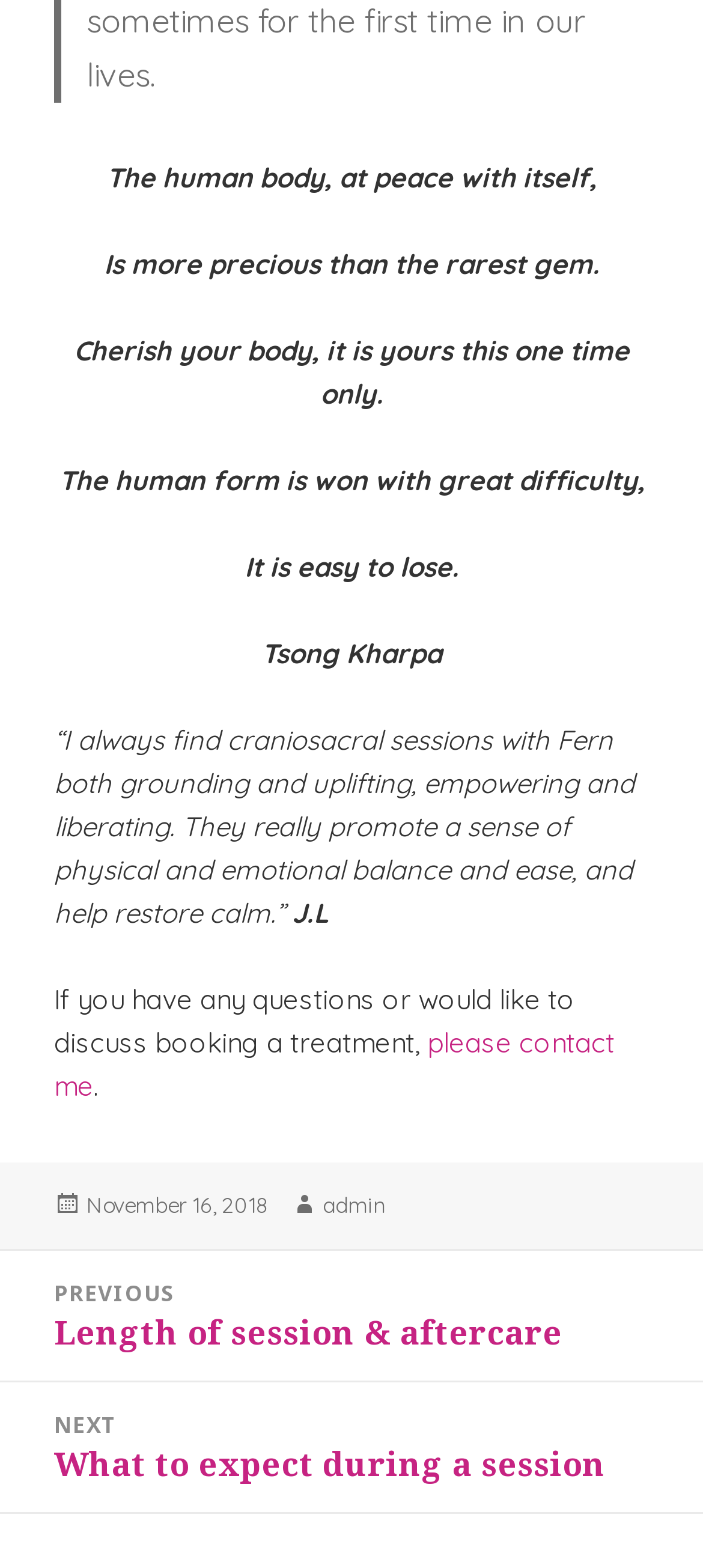Provide the bounding box coordinates of the HTML element described by the text: "admin".

[0.459, 0.76, 0.549, 0.778]